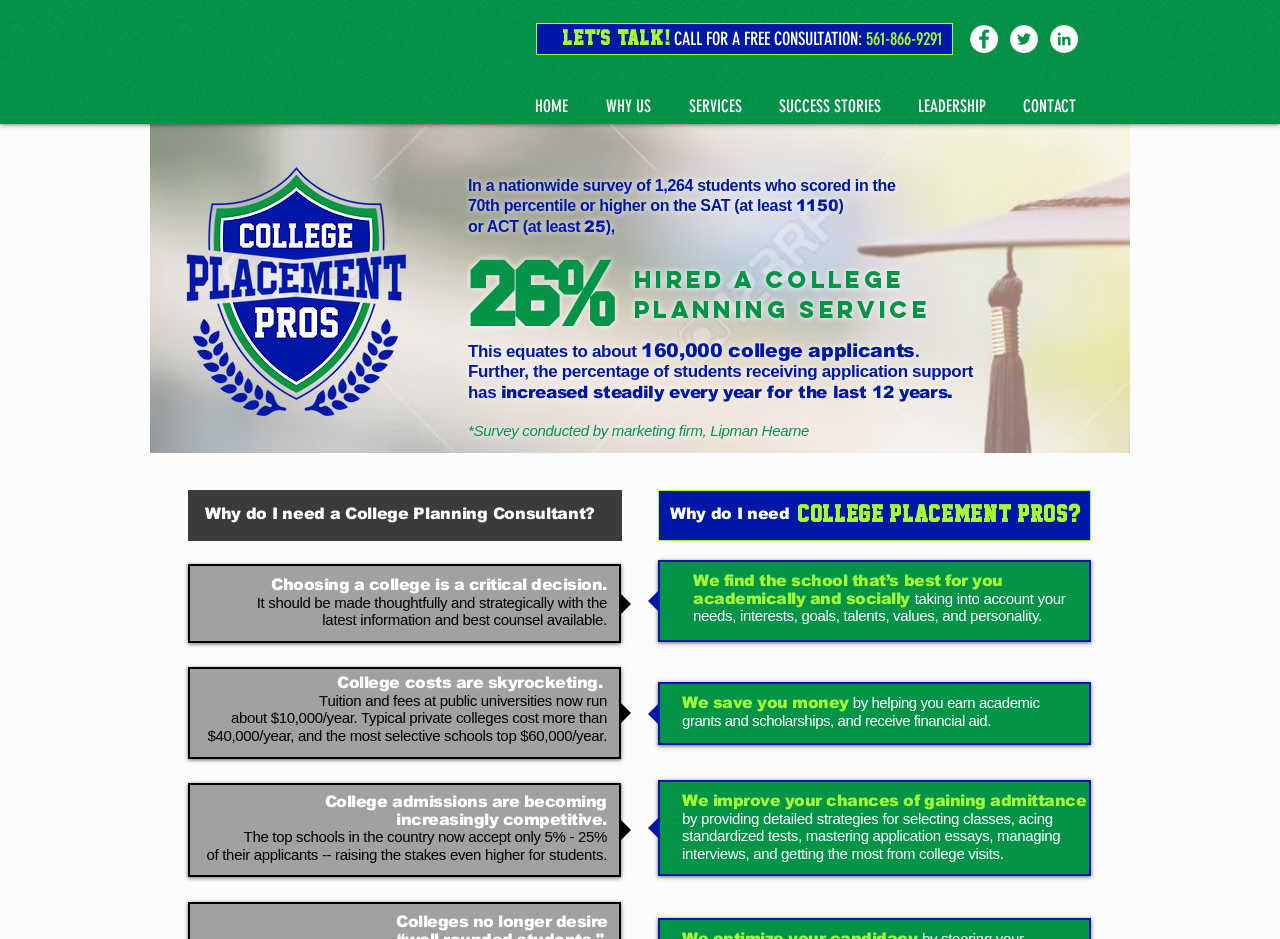What is the purpose of College Placement Pros?
Based on the visual information, provide a detailed and comprehensive answer.

I found the purpose by reading the text 'We find the school that’s best for you academically and socially taking into account your needs, interests, goals, talents, values, and personality.' which suggests that College Placement Pros helps students find the right college for them.